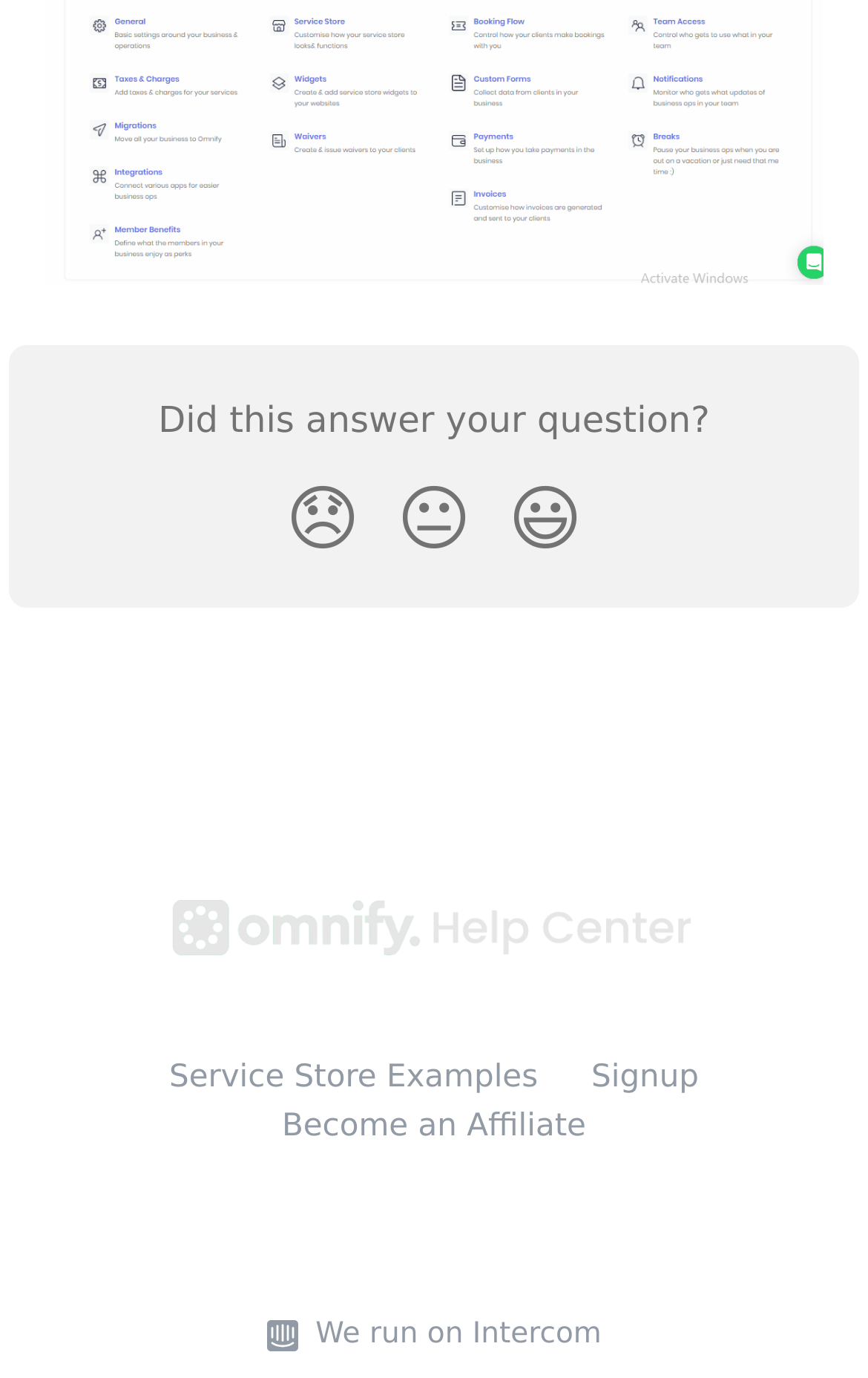Look at the image and give a detailed response to the following question: What is the name of the platform mentioned at the bottom?

I found an image element with the text 'Intercom' and a link element with the text 'We run on Intercom' located at the bottom of the webpage, indicating that the platform is Intercom.